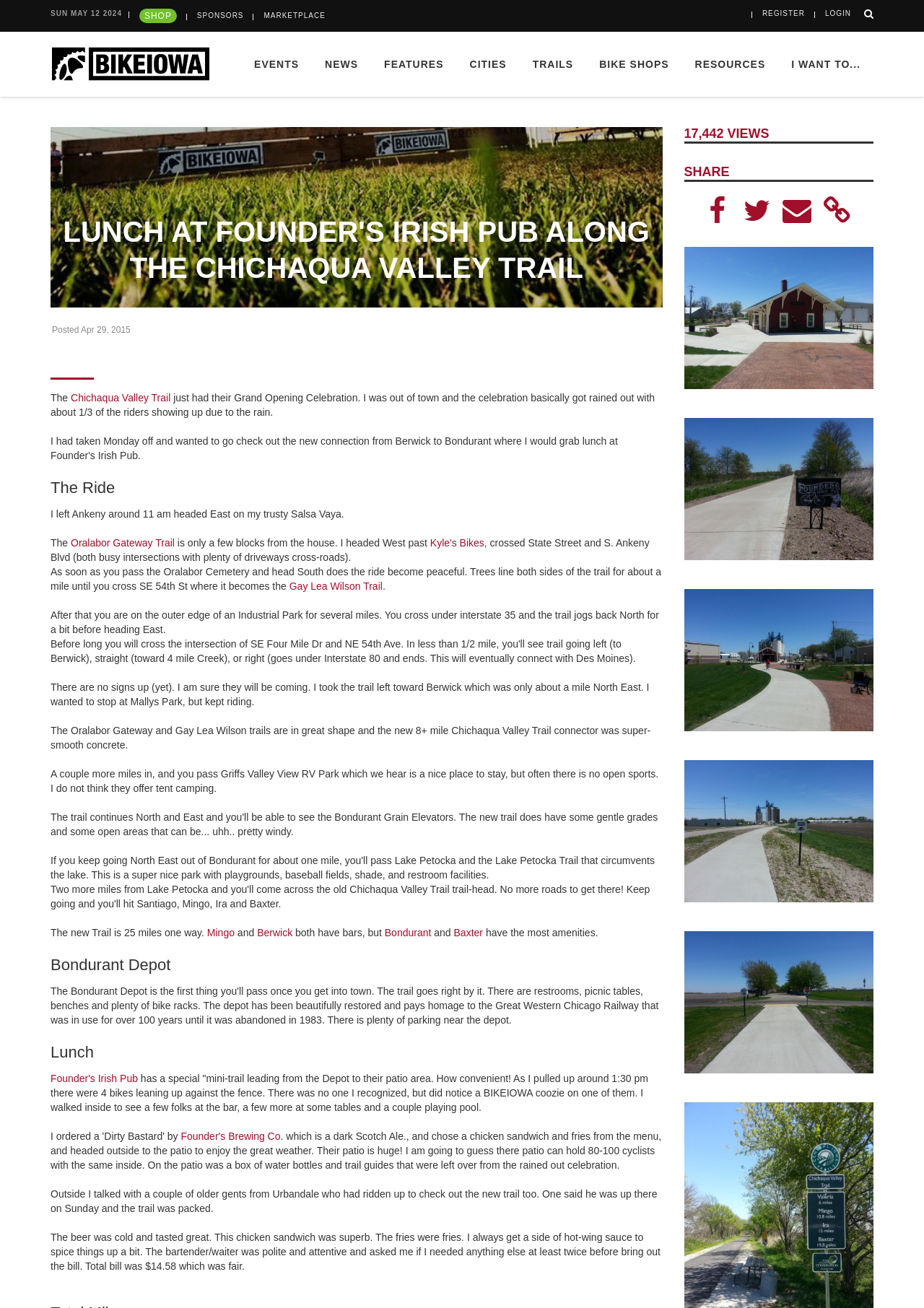Give a detailed overview of the webpage's appearance and contents.

This webpage appears to be a blog post about a cyclist's experience riding on the Chichaqua Valley Trail in Iowa. At the top of the page, there is a heading that reads "Lunch at Founder's Irish Pub along the Chichaqua Valley Trail" and a date "SUN MAY 12 2024". Below this, there are several links to different sections of the website, including "SHOP", "SPONSORS", "MARKETPLACE", "REGISTER", and "LOGIN".

The main content of the page is a personal account of a bike ride, with the author describing their experience riding on the Chichaqua Valley Trail and stopping for lunch at Founder's Irish Pub. The text is divided into several sections, including "The Ride", "Bondurant Depot", and "Lunch". Throughout the text, there are links to other trails and locations, such as the Oralabor Gateway Trail and Kyle's Bikes.

There are also several headings and subheadings throughout the page, including "17,442 VIEWS" and "SHARE", which suggest that the post has been viewed many times and can be shared on social media. At the bottom of the page, there are several links to share the post on Facebook, Twitter, and via email.

The page also features several icons and images, including a BIKEIOWA logo at the top of the page and a picture of a bike leaning against a fence outside Founder's Irish Pub. There are also several tables and layout elements that help to organize the content on the page. Overall, the page appears to be a personal blog post about a cycling experience, with several links and features that allow users to engage with the content.